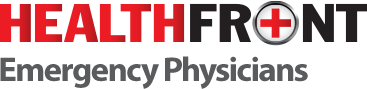Explain what the image portrays in a detailed manner.

The image showcases the logo of "HealthFront Emergency Physicians." The design features bold, prominent text where "HEALTH" is depicted in bright red, and "FRONT" is in black, creating a striking contrast. Accompanying the text is a circular emblem containing a white cross set against a red background, symbolizing medical care and urgency. This logo represents a dedicated group of emergency medical professionals providing essential healthcare services, reflecting their commitment to patient care and emergency medicine.